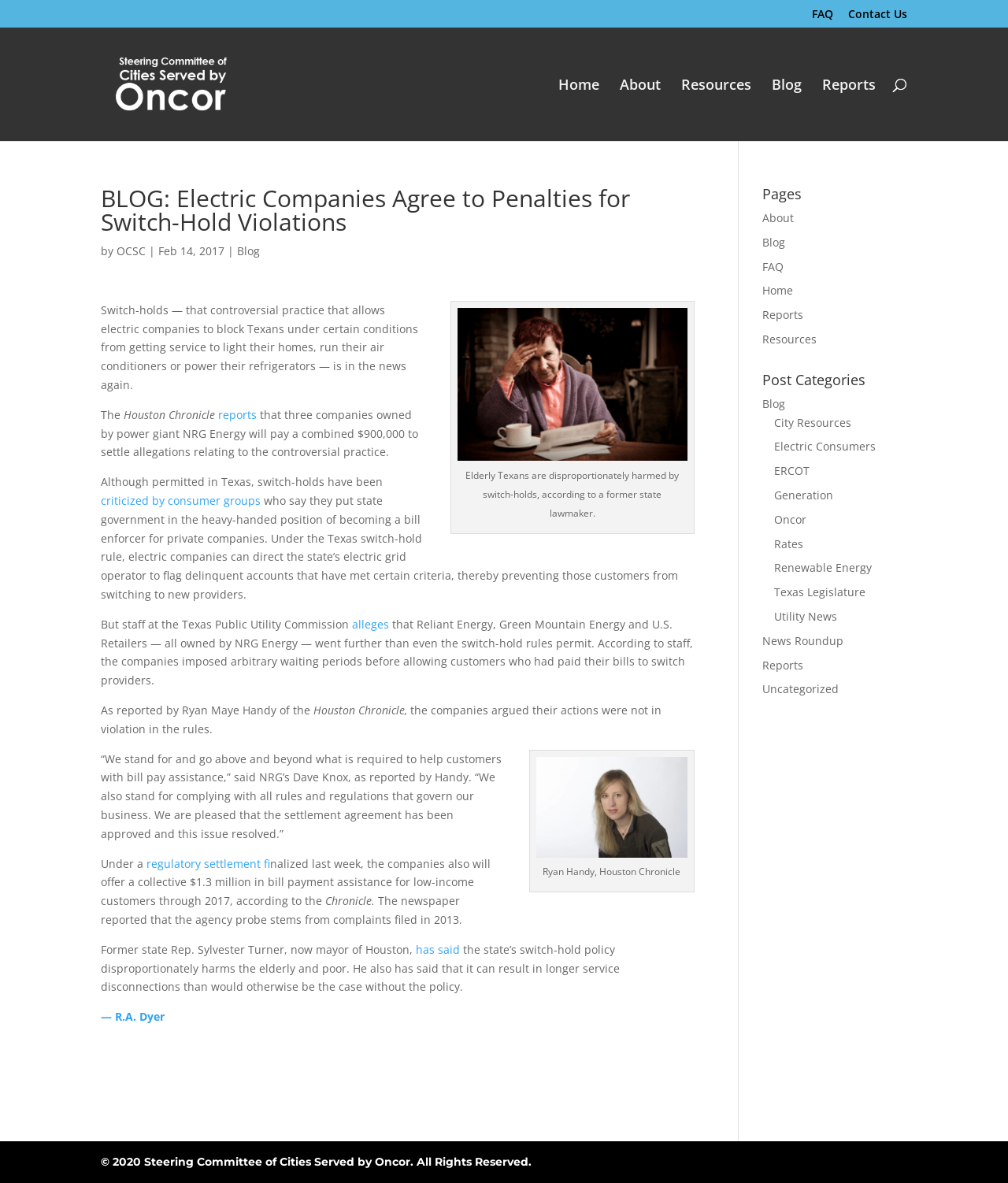Pinpoint the bounding box coordinates of the element you need to click to execute the following instruction: "Visit the About page". The bounding box should be represented by four float numbers between 0 and 1, in the format [left, top, right, bottom].

[0.615, 0.067, 0.655, 0.119]